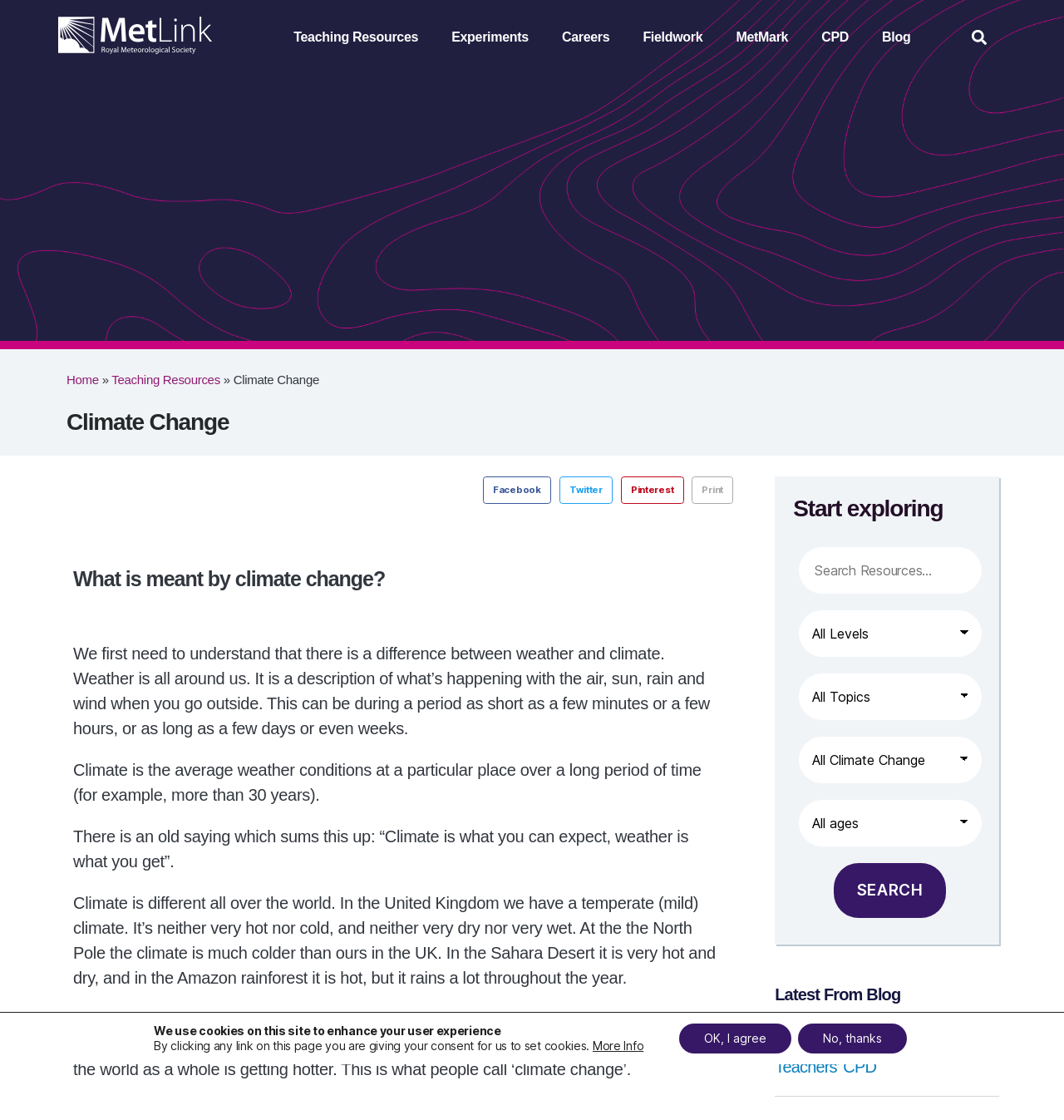Please reply with a single word or brief phrase to the question: 
What is the difference between weather and climate?

Weather is short-term, climate is long-term